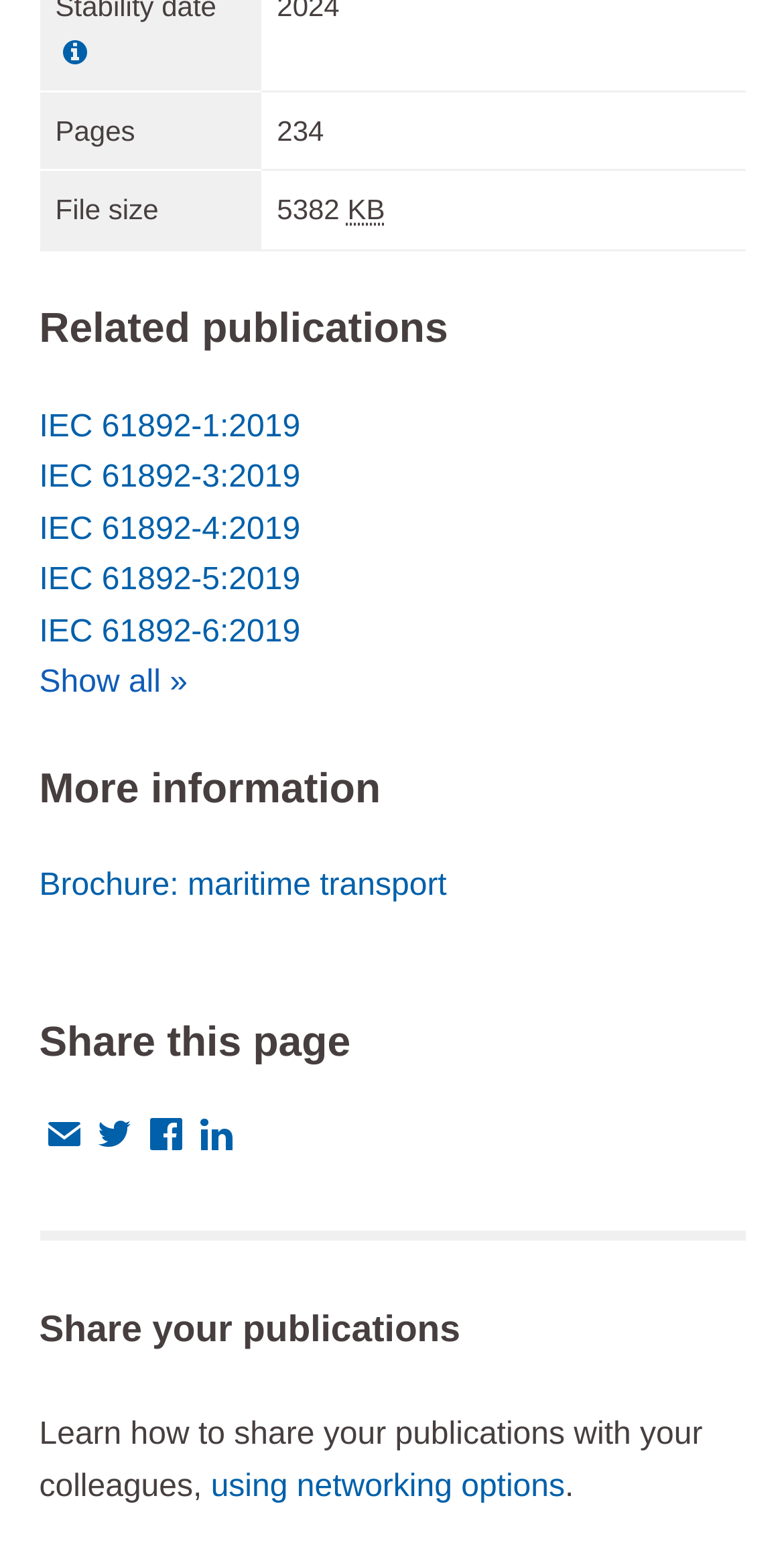Find the bounding box coordinates for the area that must be clicked to perform this action: "Click on the 'IEC 61892-1:2019' link".

[0.05, 0.263, 0.383, 0.285]